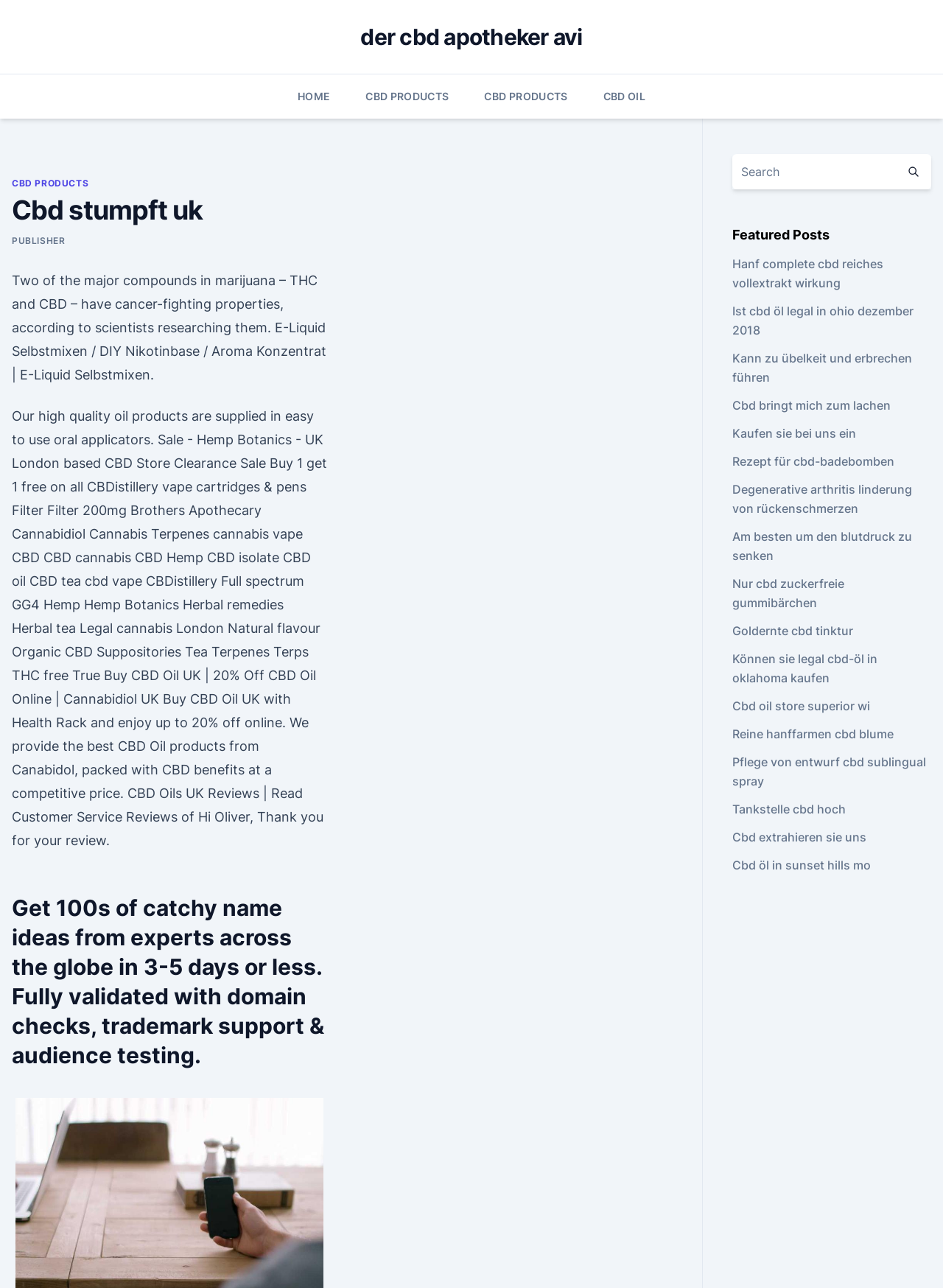What type of information is provided in the main content section?
Based on the screenshot, answer the question with a single word or phrase.

CBD information and products